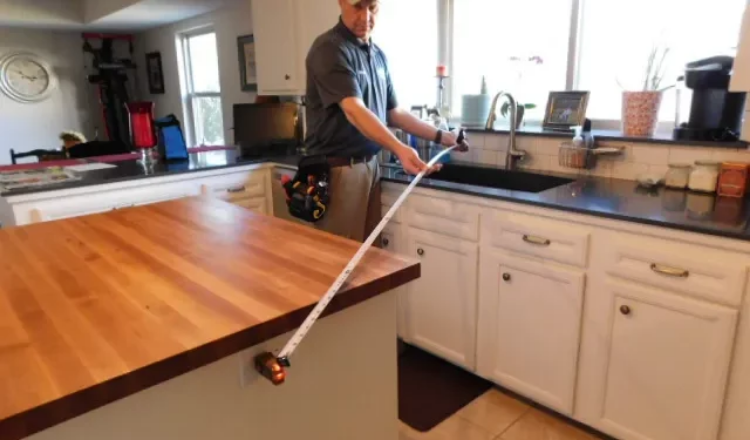Provide your answer in one word or a succinct phrase for the question: 
What is the purpose of the tape measure?

To measure dimensions